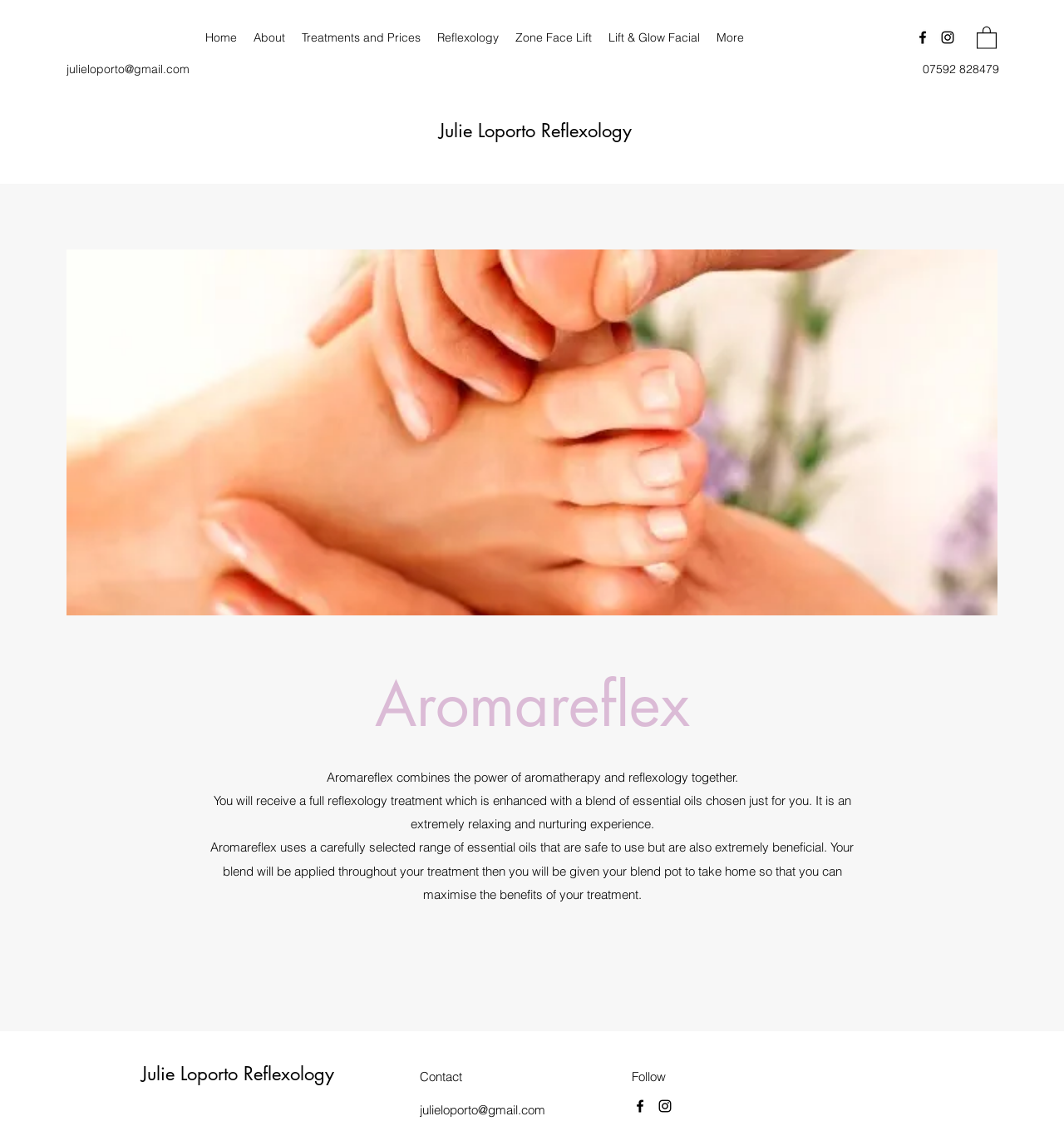What is the phone number to contact Julie Loporto?
Deliver a detailed and extensive answer to the question.

The phone number to contact Julie Loporto can be found in the top section of the webpage, where it is displayed as '07592 828479'. This is a static text element that provides contact information.